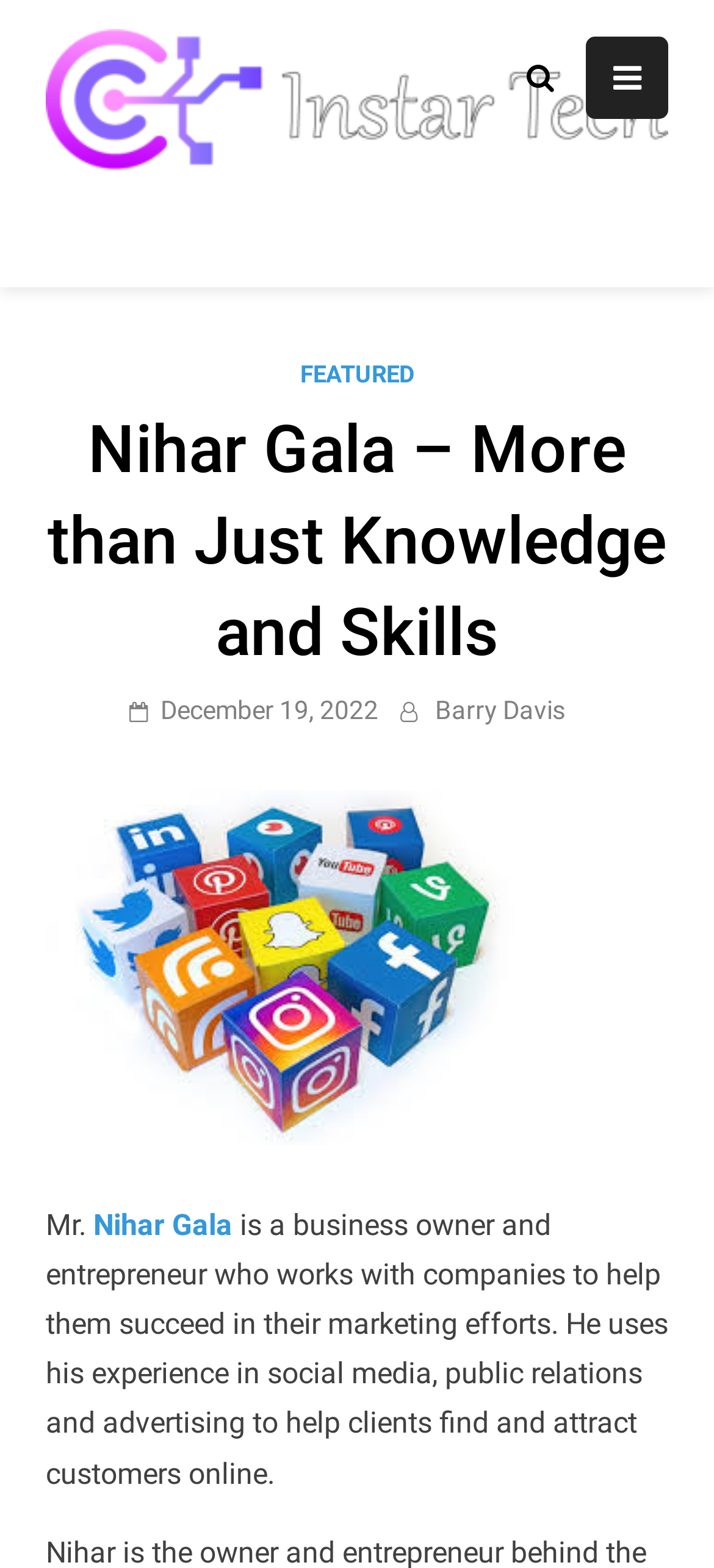Respond with a single word or phrase to the following question:
What is the name of the business owner?

Nihar Gala